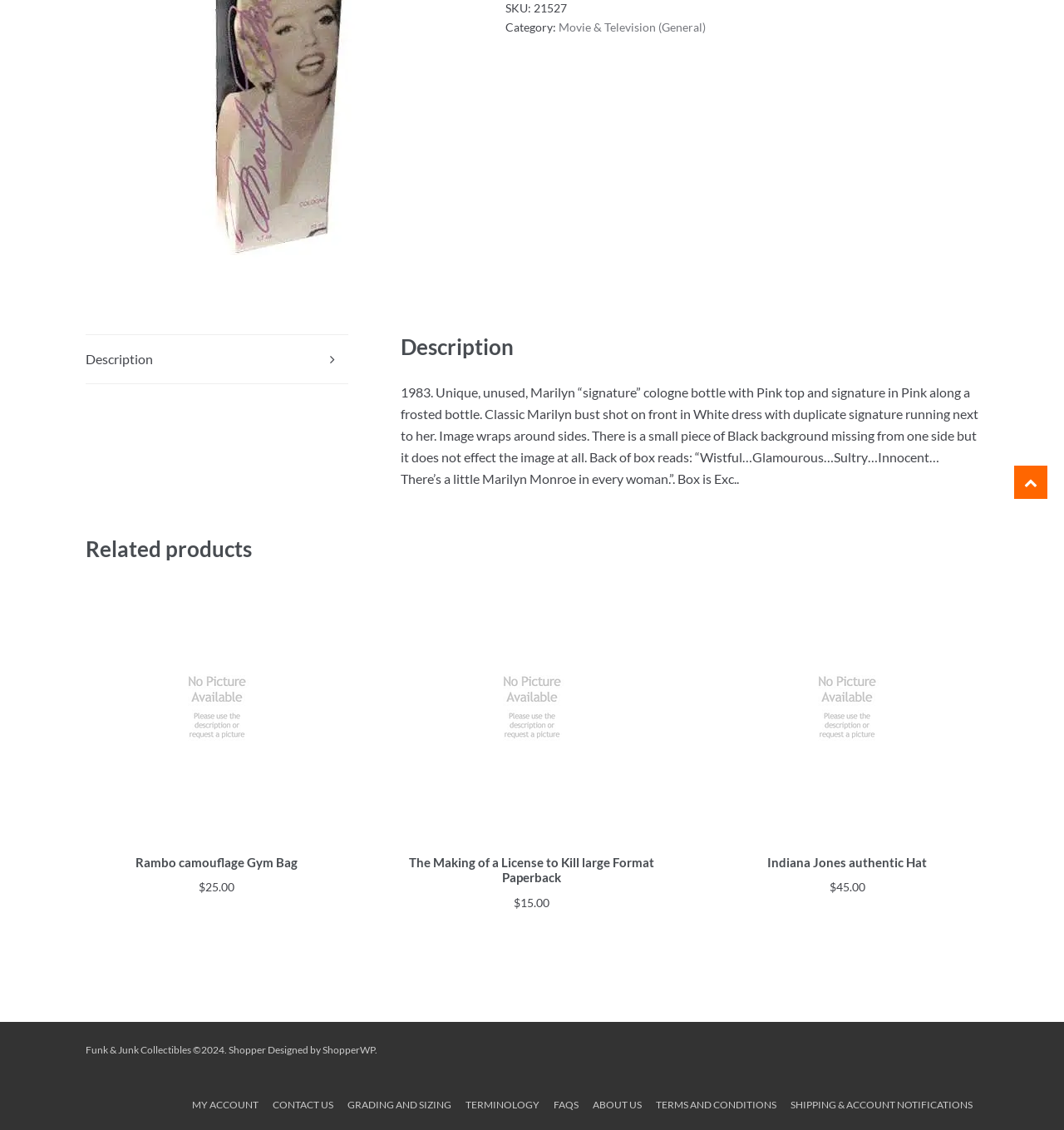Find the bounding box of the web element that fits this description: "ShopperWP".

[0.303, 0.921, 0.352, 0.932]